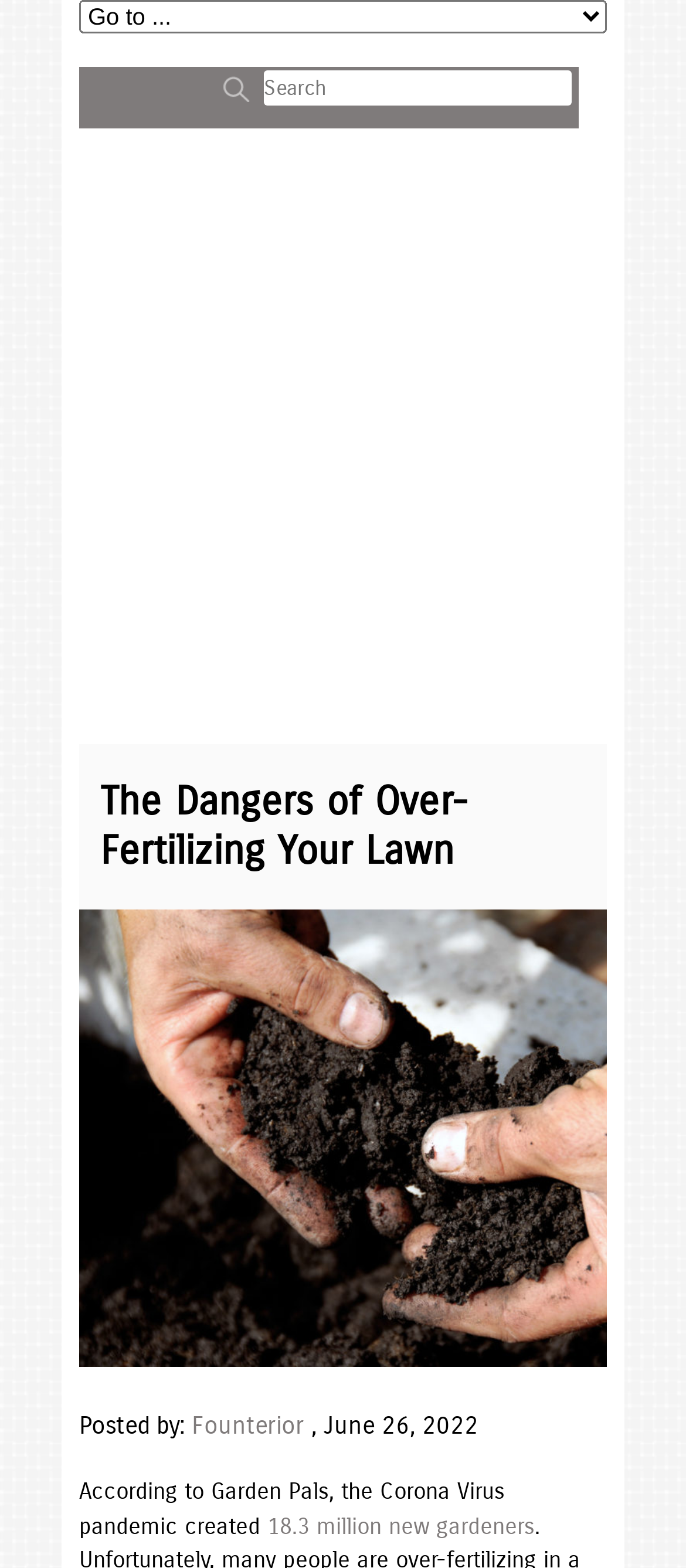Locate the bounding box of the UI element based on this description: "name="s" placeholder="Search"". Provide four float numbers between 0 and 1 as [left, top, right, bottom].

[0.385, 0.045, 0.833, 0.067]